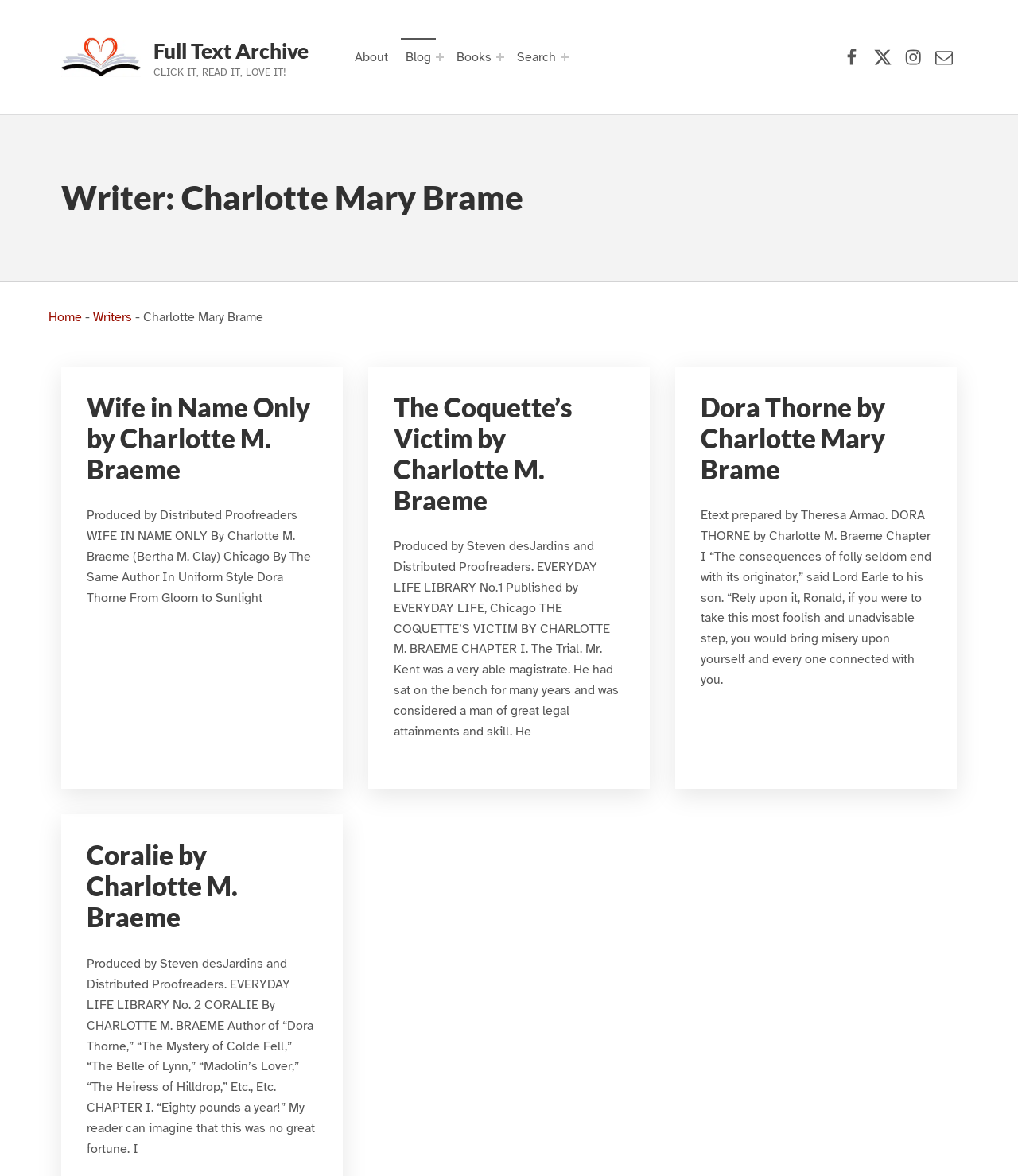Refer to the image and offer a detailed explanation in response to the question: What is the name of the writer featured on the webpage?

The name of the writer featured on the webpage is 'Charlotte Mary Brame', which is located within a heading element at the top of the webpage, with a bounding box coordinate of [0.06, 0.151, 0.94, 0.185].